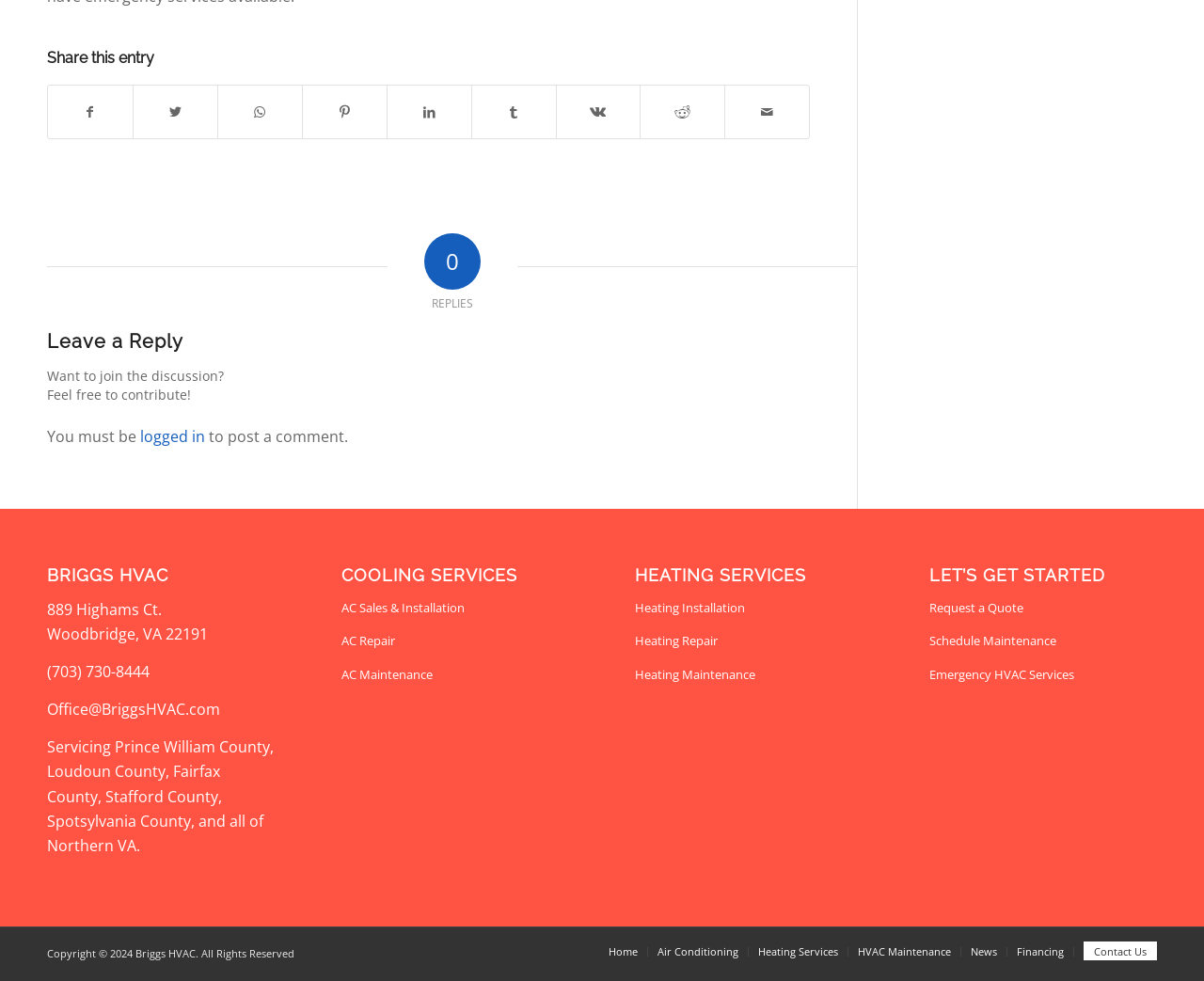What is the company name?
We need a detailed and meticulous answer to the question.

The company name can be found in the heading 'BRIGGS HVAC' at the top of the webpage, which indicates that the webpage is related to Briggs HVAC.